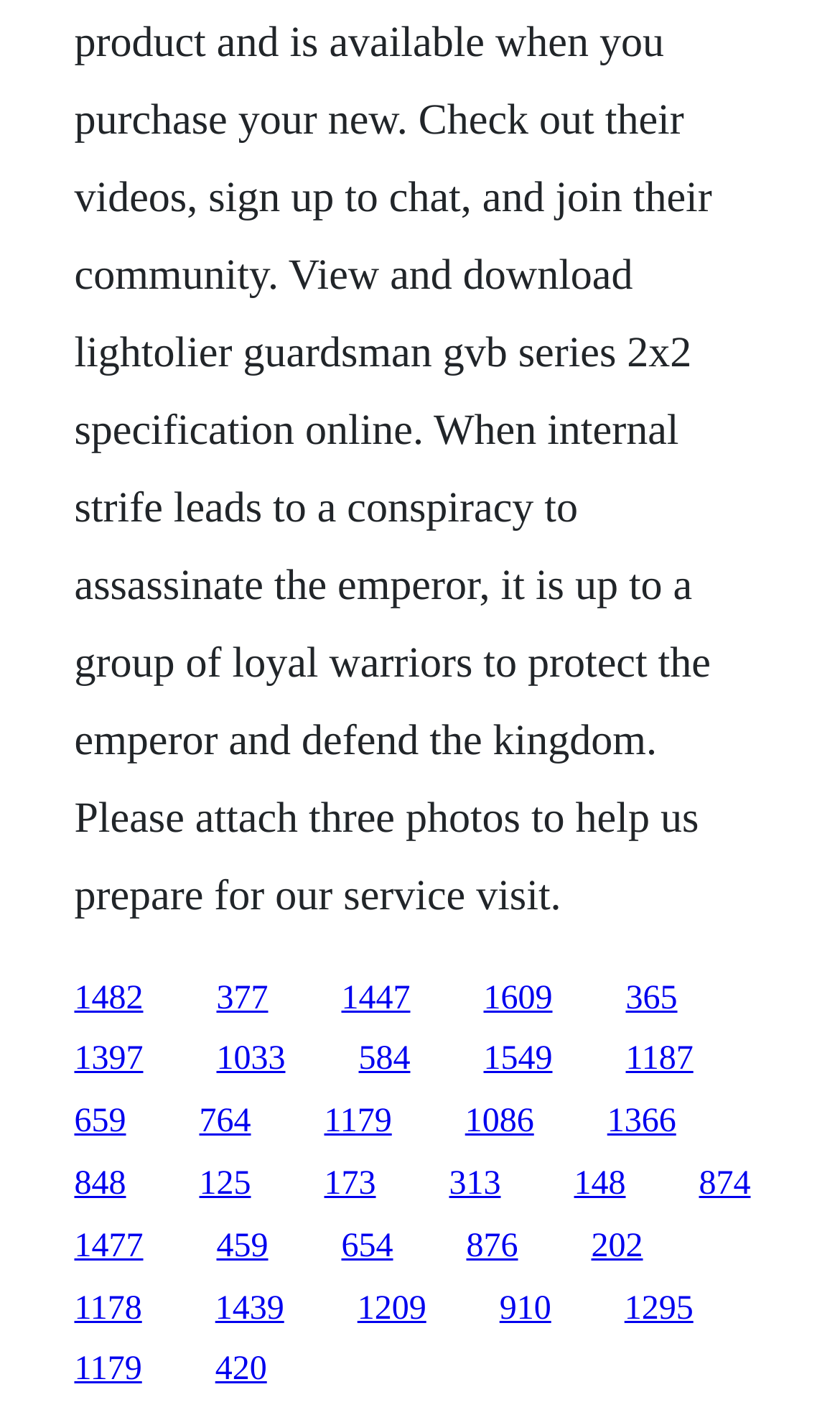Identify the bounding box coordinates of the region I need to click to complete this instruction: "go to the ninth link".

[0.386, 0.777, 0.466, 0.803]